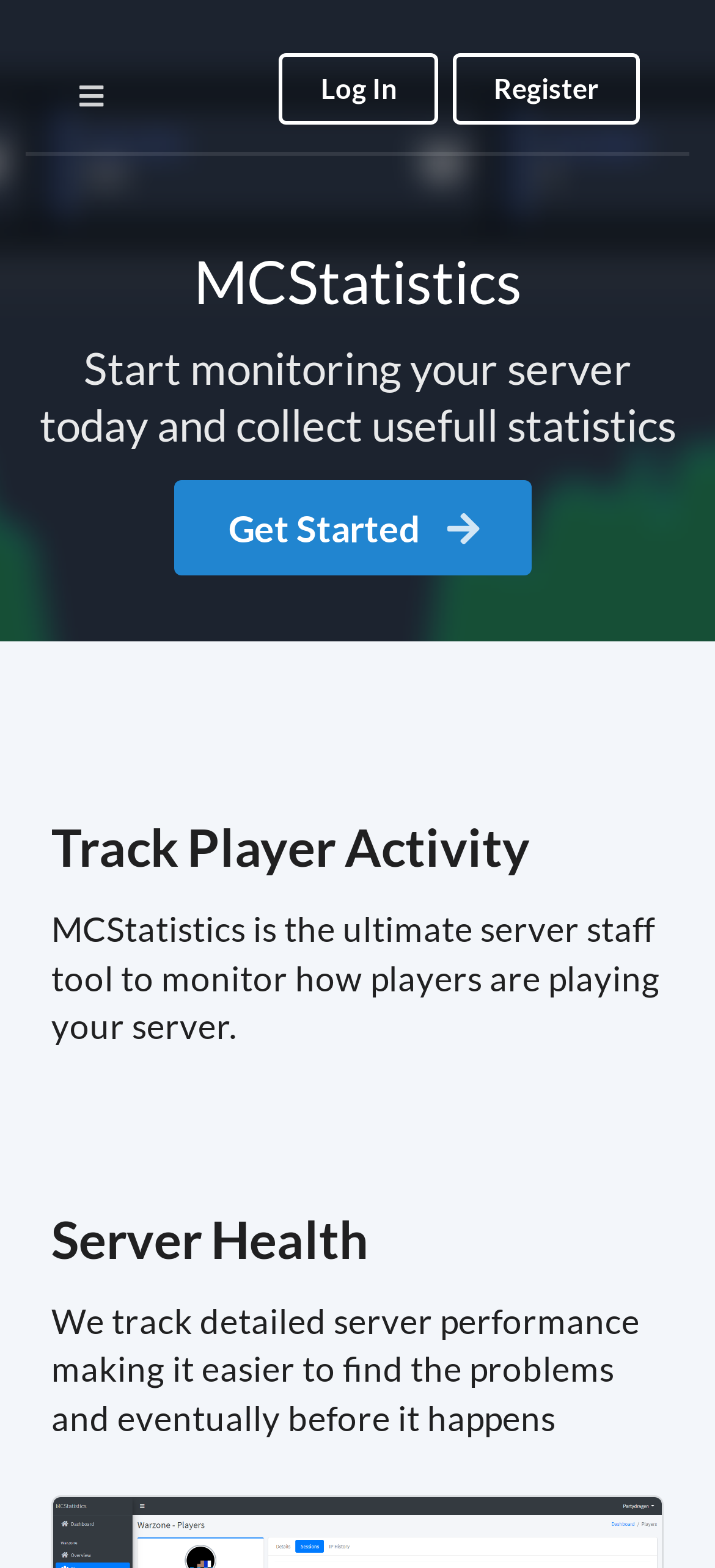Please respond in a single word or phrase: 
What can be tracked with MCStatistics?

Player activity and server health